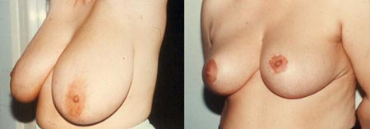Deliver an in-depth description of the image, highlighting major points.

This image showcases a comparative view of breast reduction results, illustrating the before and after effects of the procedure. On the left, the patient’s breasts appear larger and have a more pronounced droop, particularly noticeable around the nipple area. Conversely, on the right, the breasts are visibly smaller and positioned higher, reflecting the surgical corrections performed. The repositioning of the nipples is also evident, indicating a successful alignment at a more aesthetically pleasing height. The image captures the significant changes that can be achieved through breast reduction surgery, highlighting the procedure's potential to enhance both physical appearance and patient confidence.